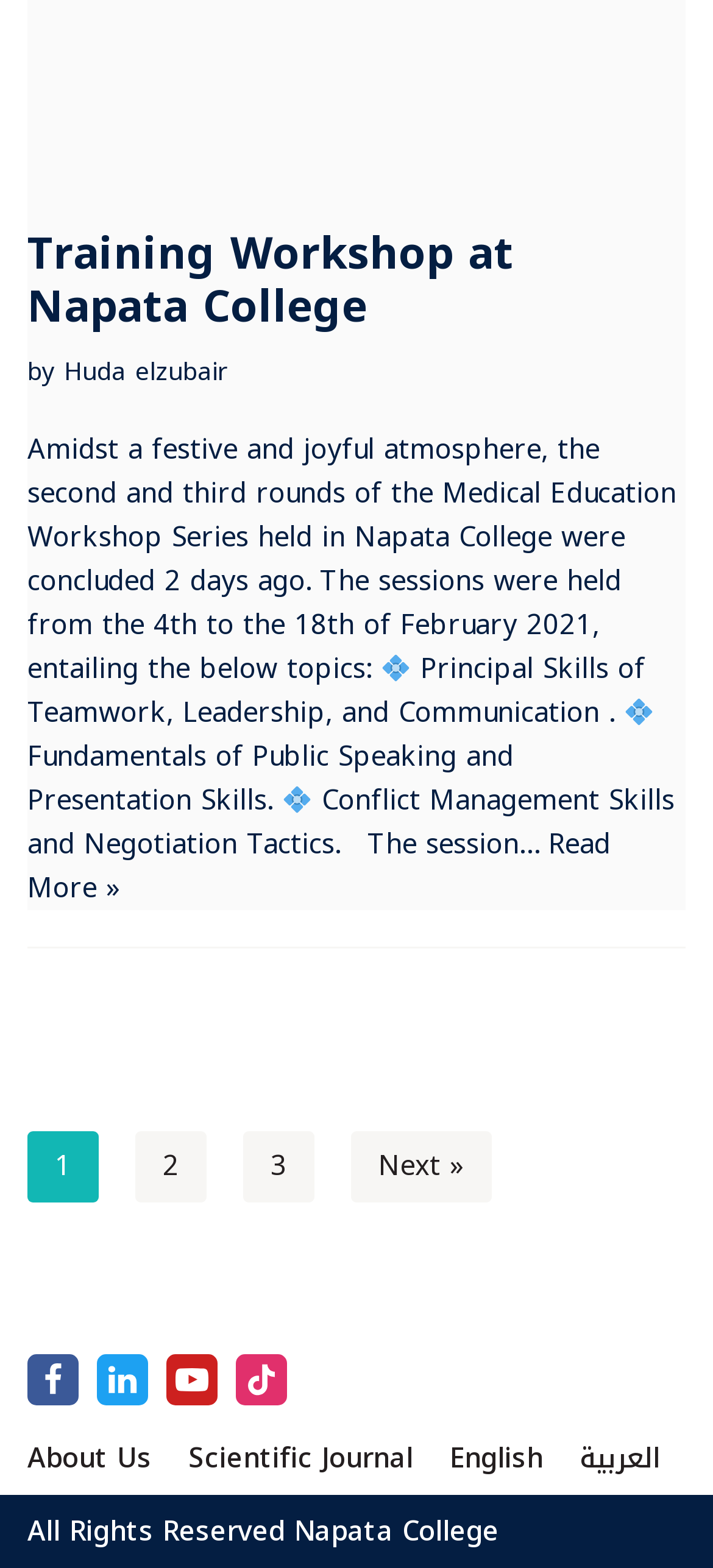Show the bounding box coordinates for the HTML element described as: "Training Workshop at Napata College".

[0.038, 0.135, 0.721, 0.222]